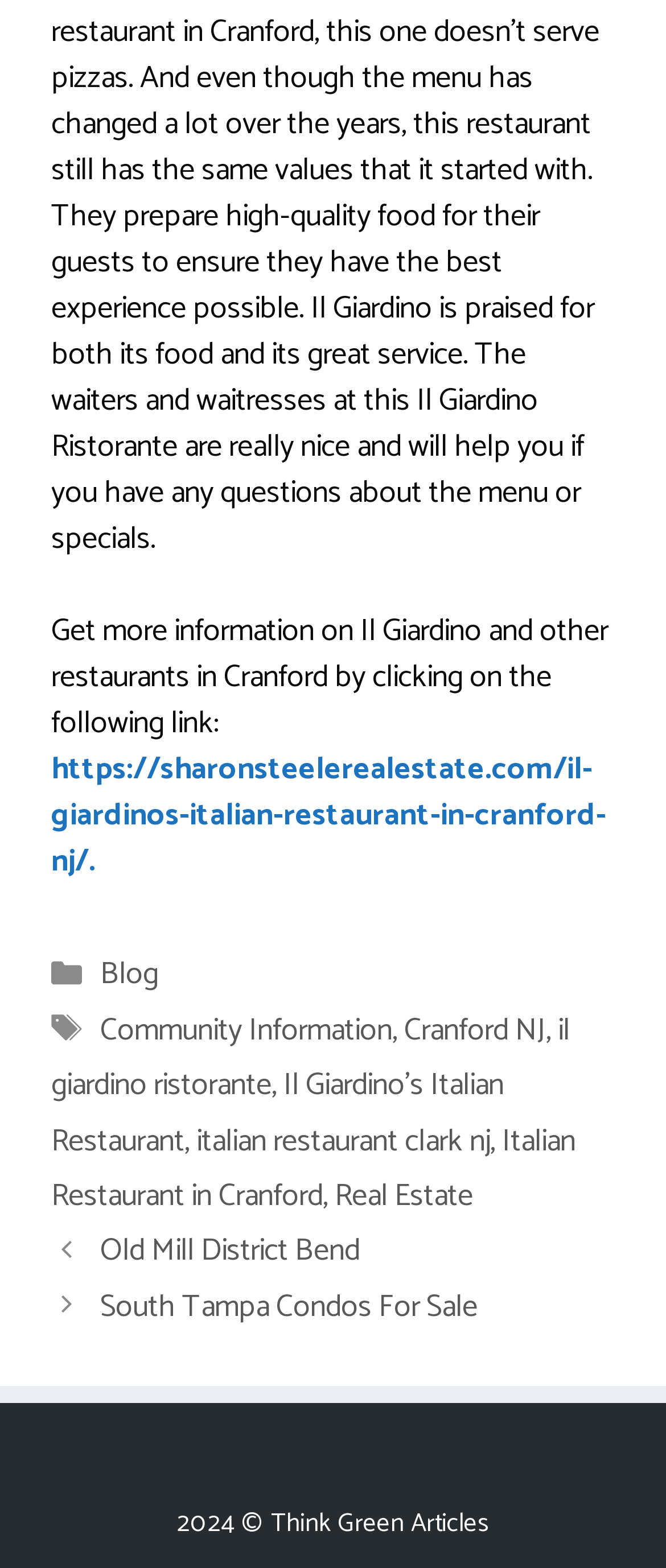Locate the bounding box coordinates of the region to be clicked to comply with the following instruction: "View 'Prices & charts'". The coordinates must be four float numbers between 0 and 1, in the form [left, top, right, bottom].

None